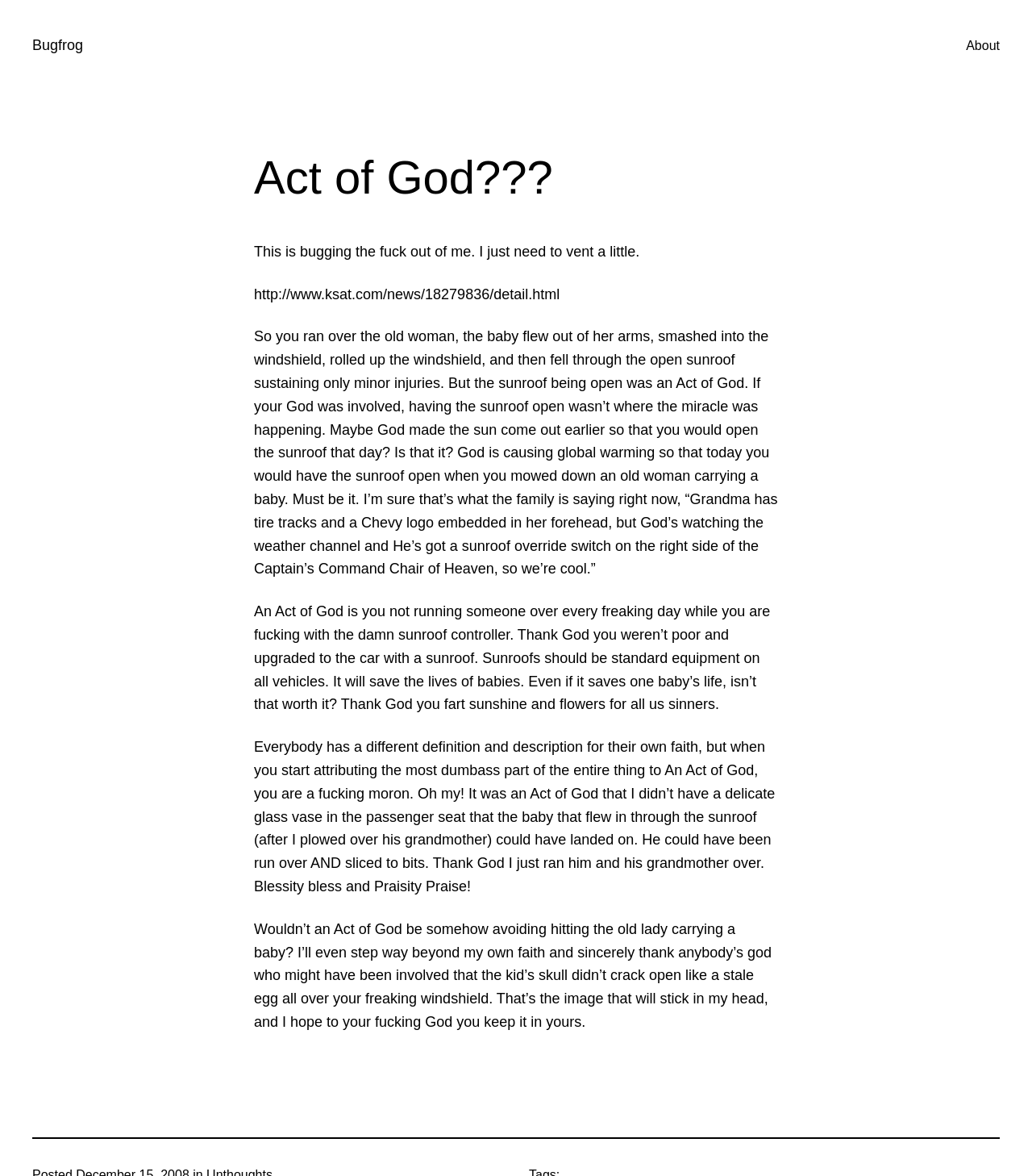What is the author's main point about faith?
Please answer the question with a detailed response using the information from the screenshot.

The author's main point about faith is that it is often misused to describe events that are not genuinely miraculous or divine. In this case, the author argues that attributing the baby's survival to an 'Act of God' is a misguided and superficial understanding of faith.